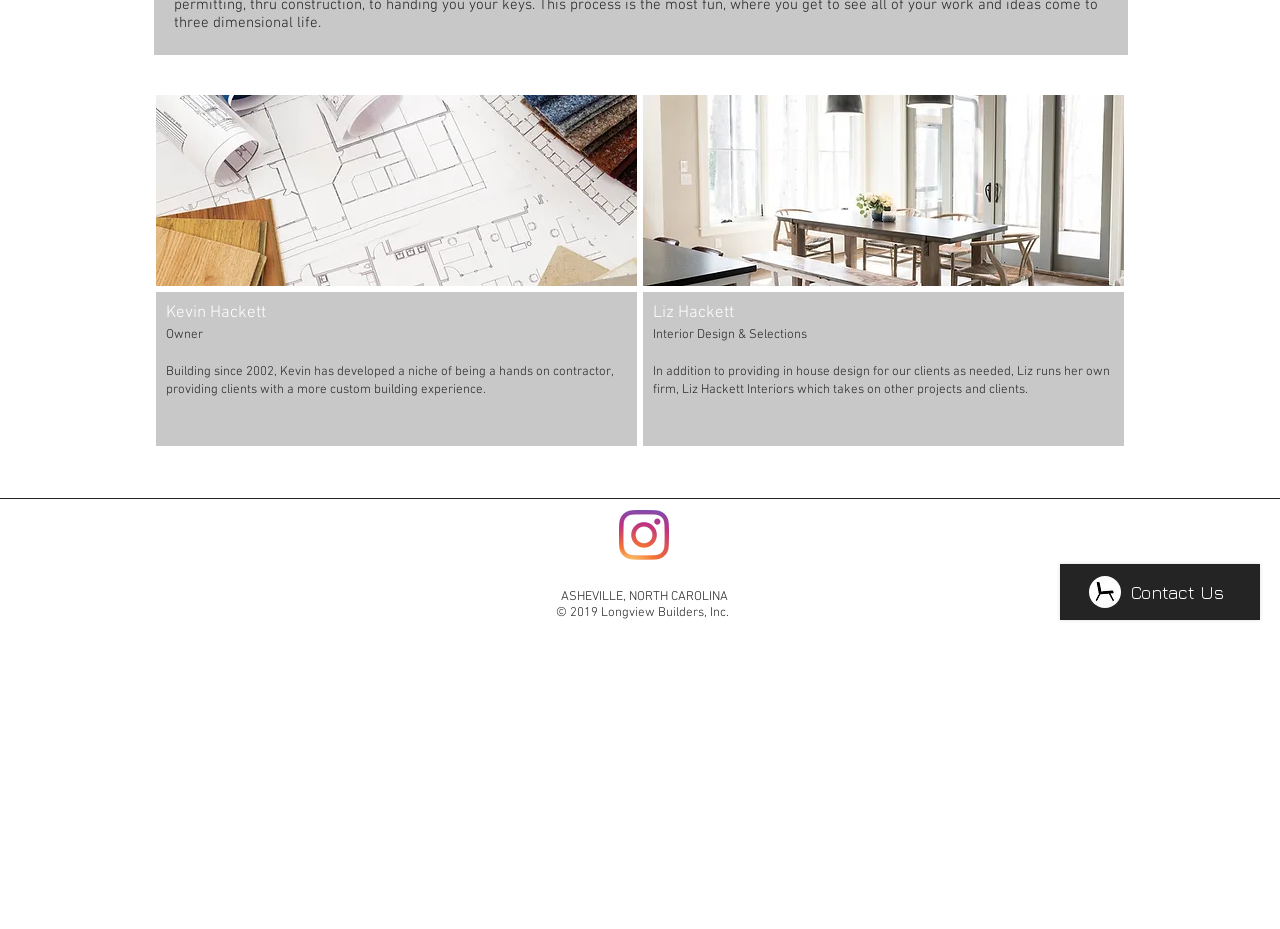Find the bounding box of the element with the following description: "aria-label="Instagram"". The coordinates must be four float numbers between 0 and 1, formatted as [left, top, right, bottom].

[0.484, 0.549, 0.523, 0.603]